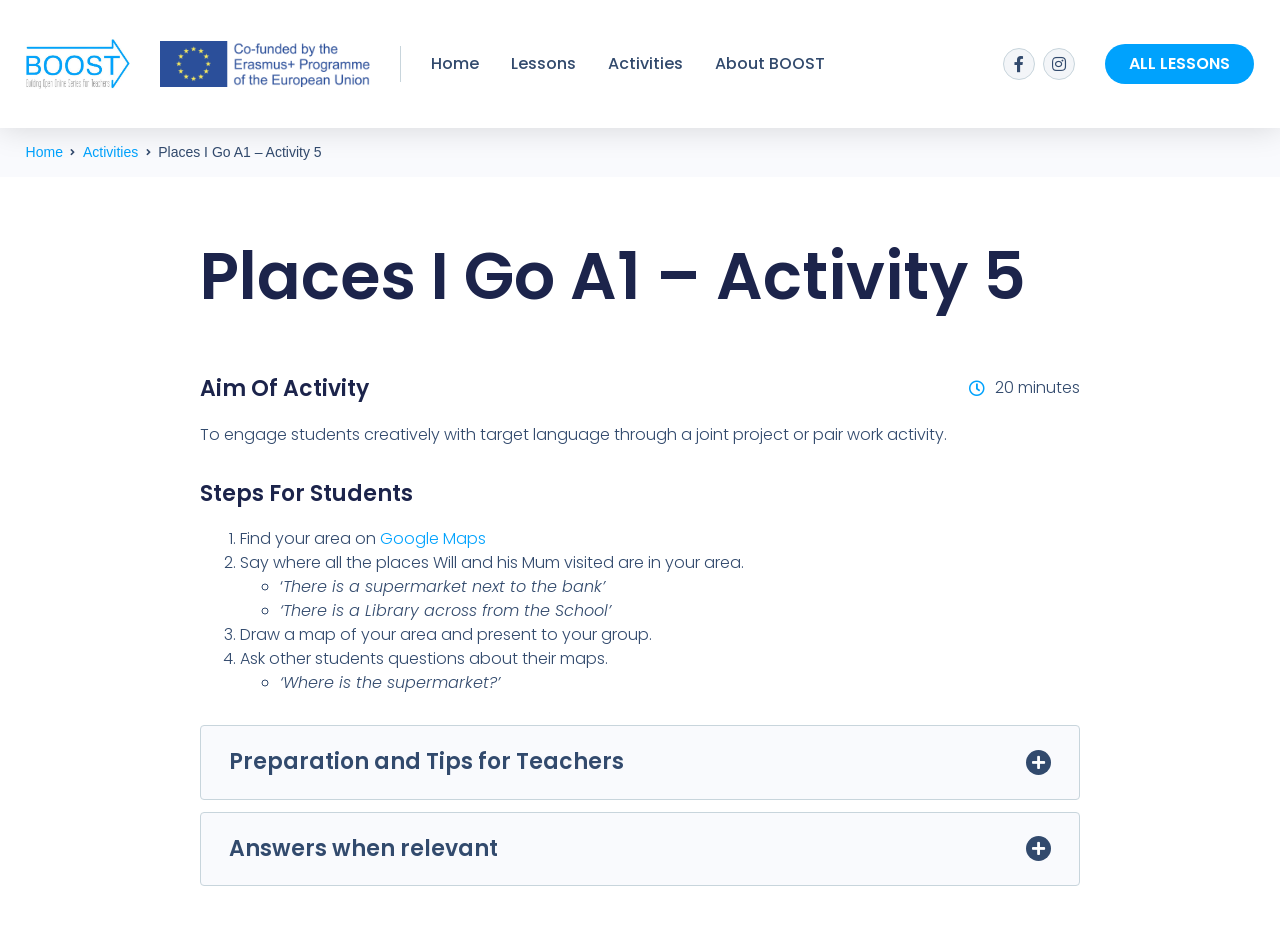What is the purpose of the tabs at the bottom?
Give a one-word or short-phrase answer derived from the screenshot.

Preparation and tips